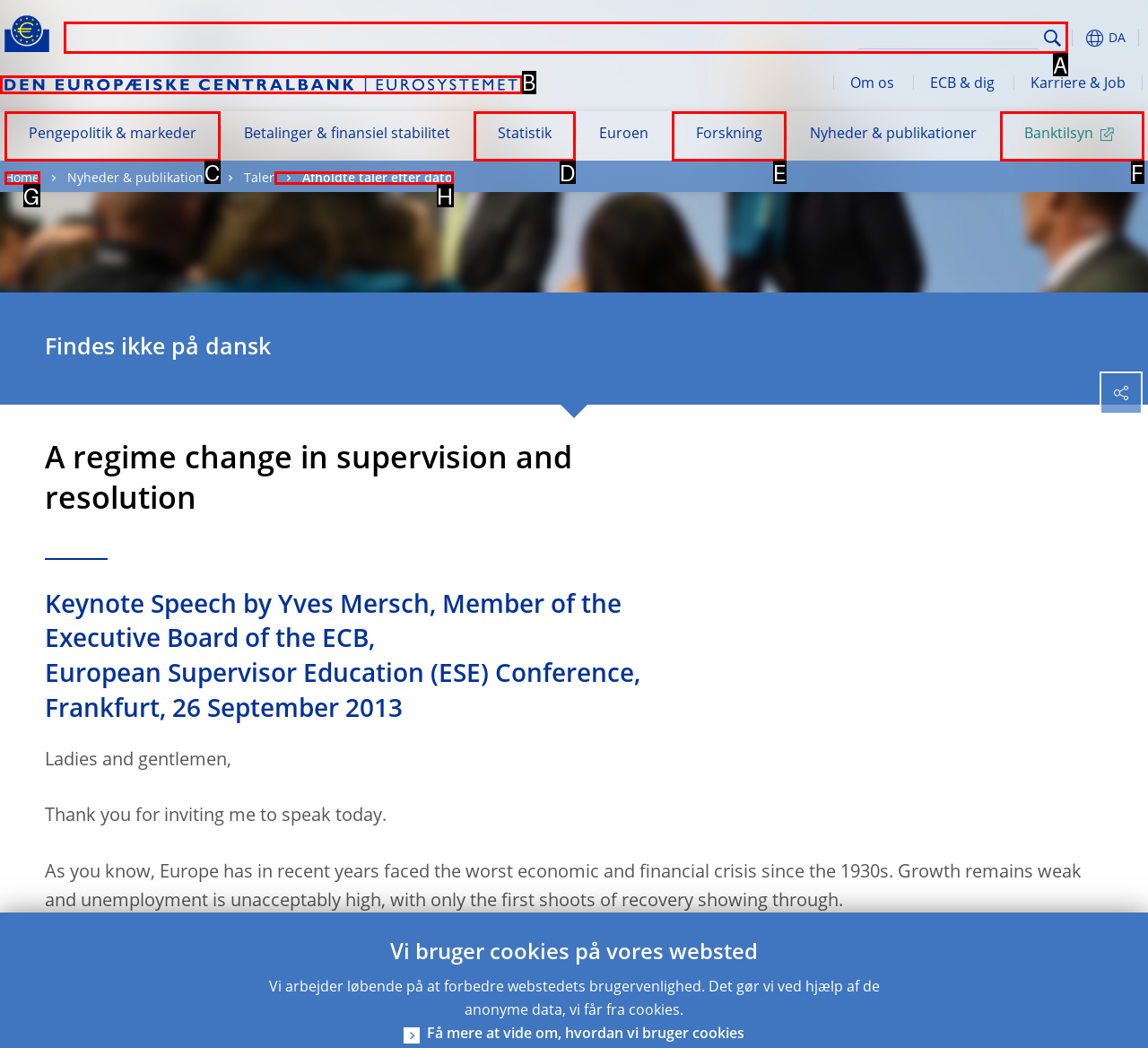Select the appropriate HTML element to click for the following task: Search for something
Answer with the letter of the selected option from the given choices directly.

A